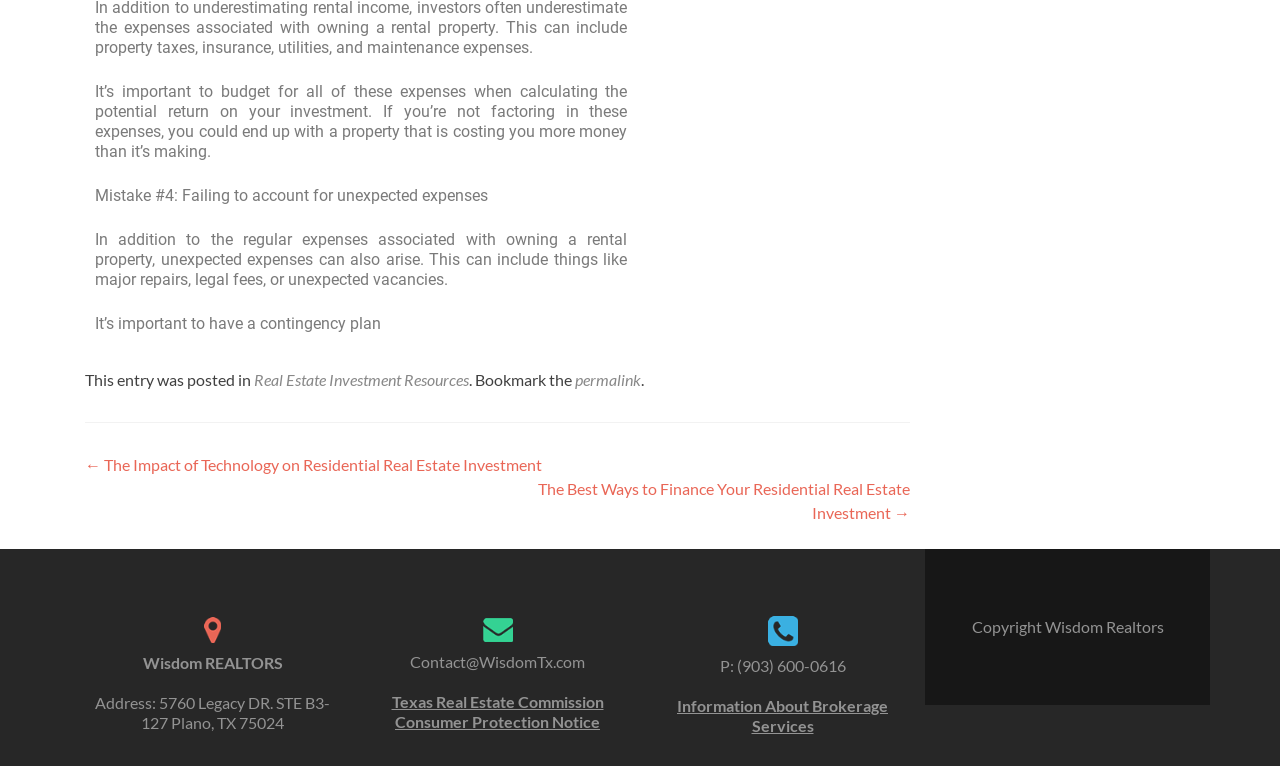Based on the image, please respond to the question with as much detail as possible:
What is the importance of budgeting for expenses?

The webpage emphasizes the importance of budgeting for all expenses associated with owning a rental property, including regular and unexpected expenses, to avoid financial loss and ensure a positive return on investment.